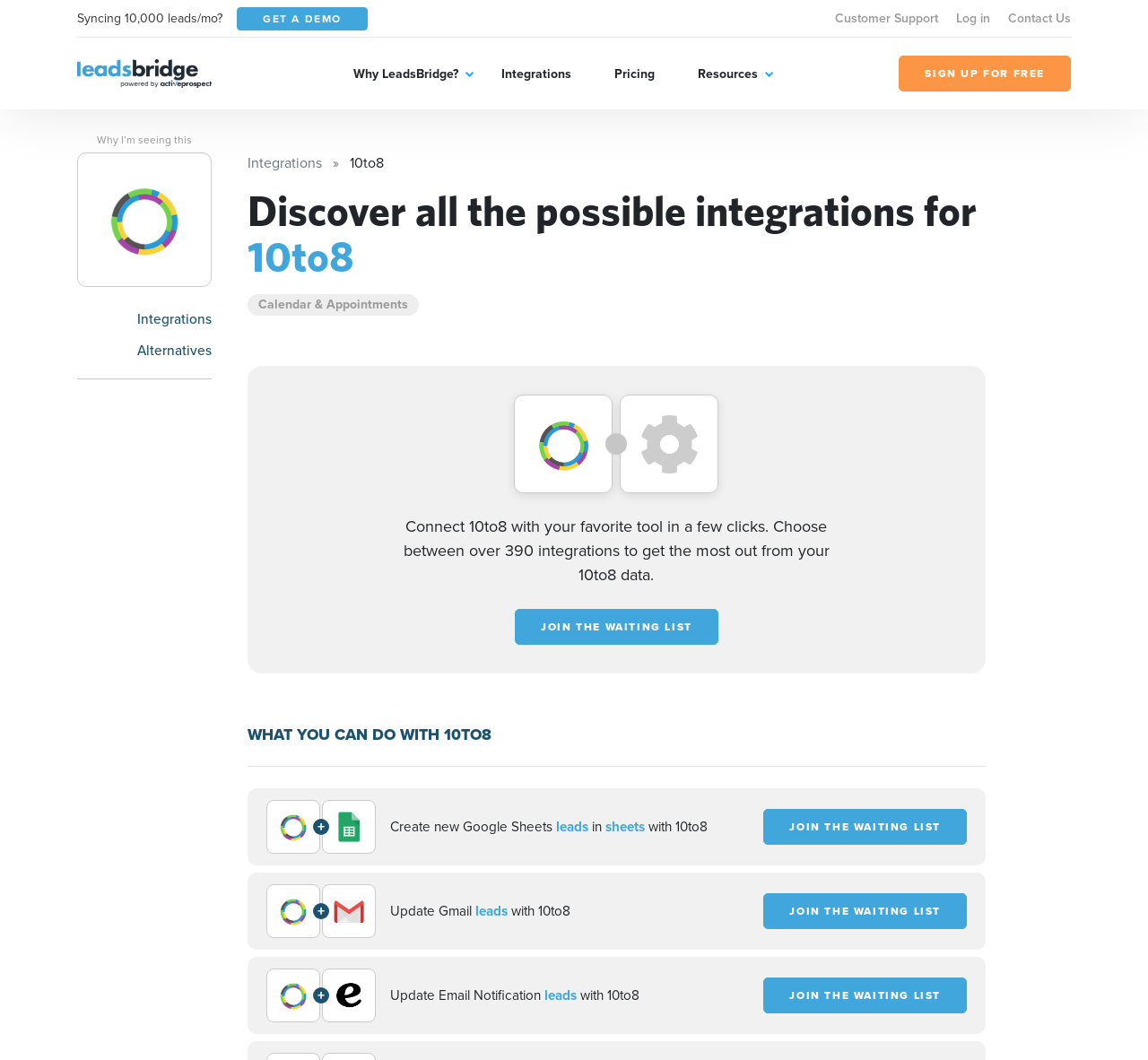What is the maximum number of leads that can be synced?
Provide a comprehensive and detailed answer to the question.

The question is answered by looking at the StaticText element 'Syncing 10,000 leads/mo?' which suggests that the maximum number of leads that can be synced is 10,000.